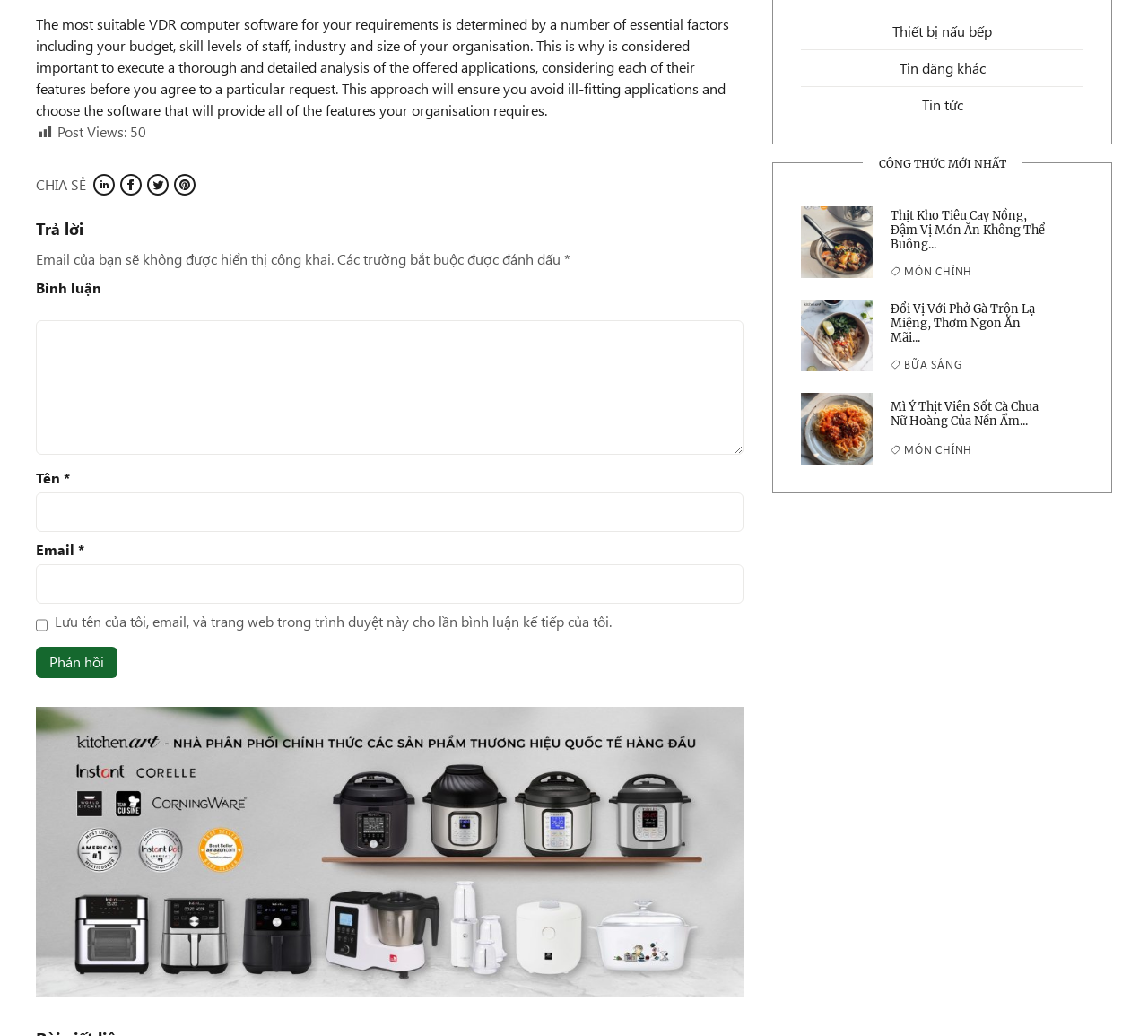Find the coordinates for the bounding box of the element with this description: "name="submit" value="Phản hồi"".

[0.031, 0.625, 0.102, 0.654]